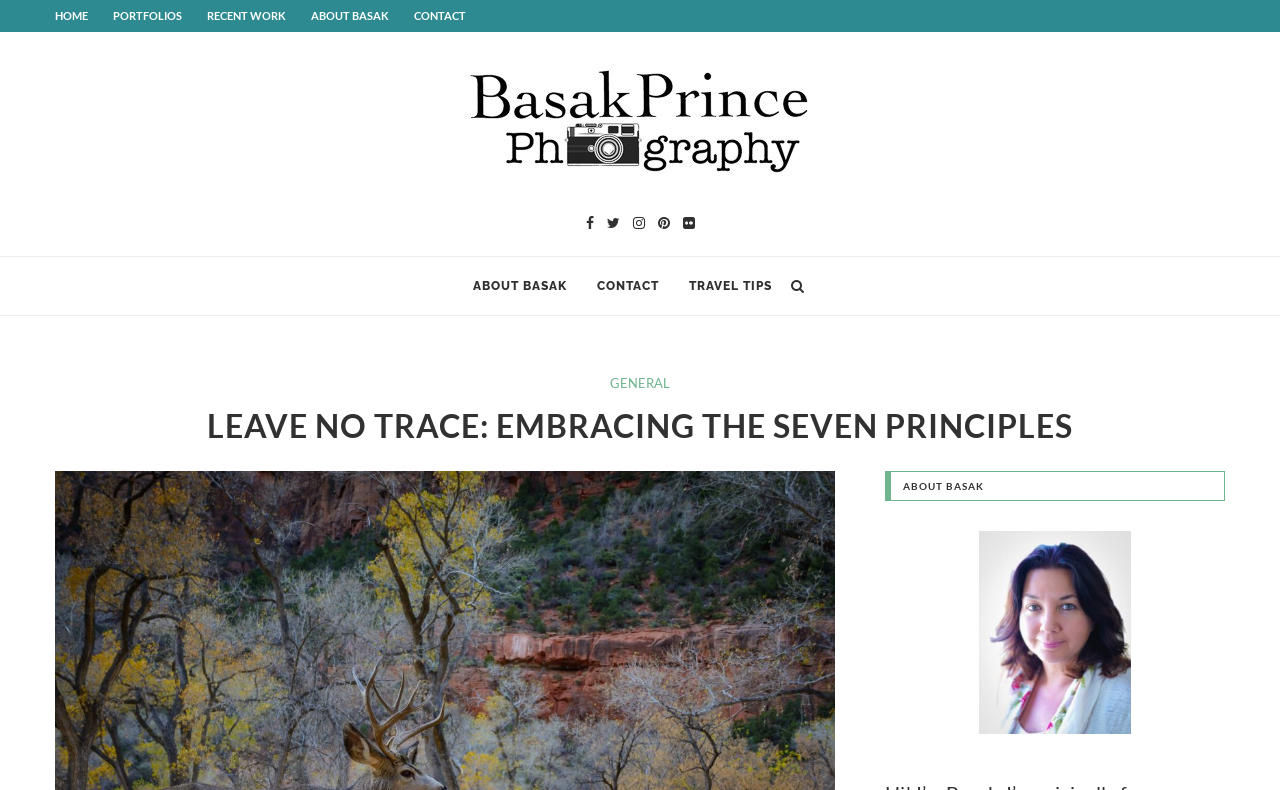Identify the bounding box coordinates of the clickable region to carry out the given instruction: "view recent work".

[0.162, 0.011, 0.223, 0.028]